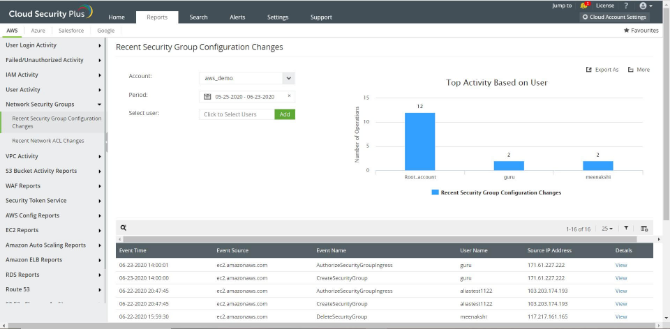Please examine the image and provide a detailed answer to the question: What is the purpose of the 'Recent Security Group Configuration Changes' report?

The report serves as a crucial tool for security admins, enabling them to monitor and analyze recent changes that could impact the security posture of their cloud environment, as stated in the caption.